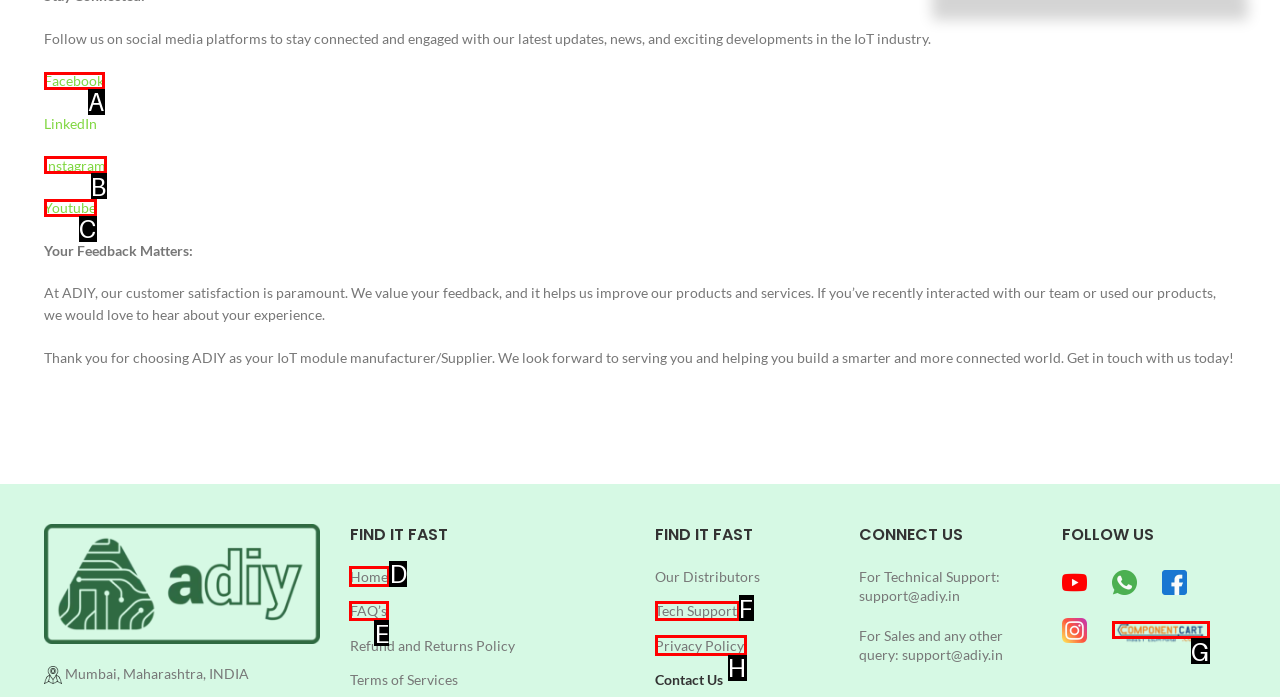Point out the HTML element that matches the following description: Youtube
Answer with the letter from the provided choices.

C